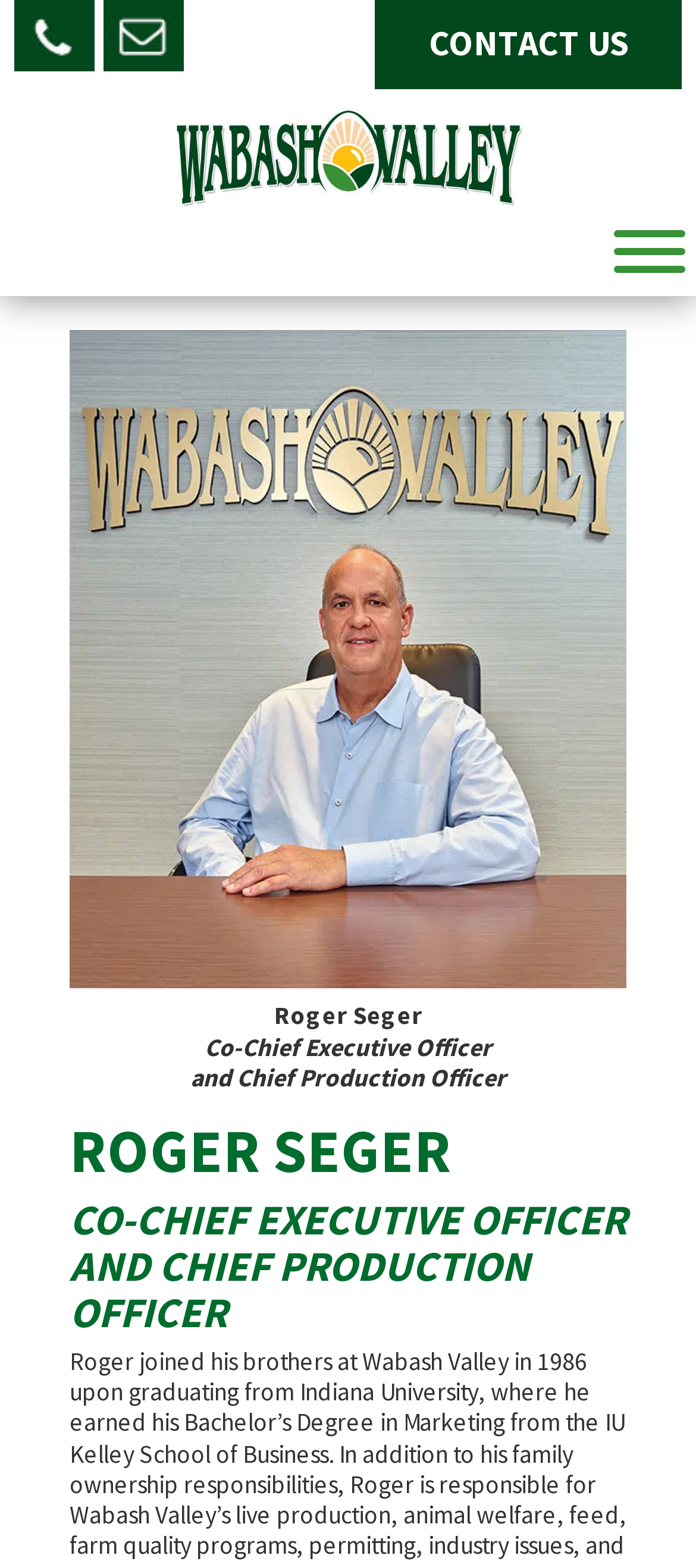What is the name of the company?
Relying on the image, give a concise answer in one word or a brief phrase.

Wabash Valley